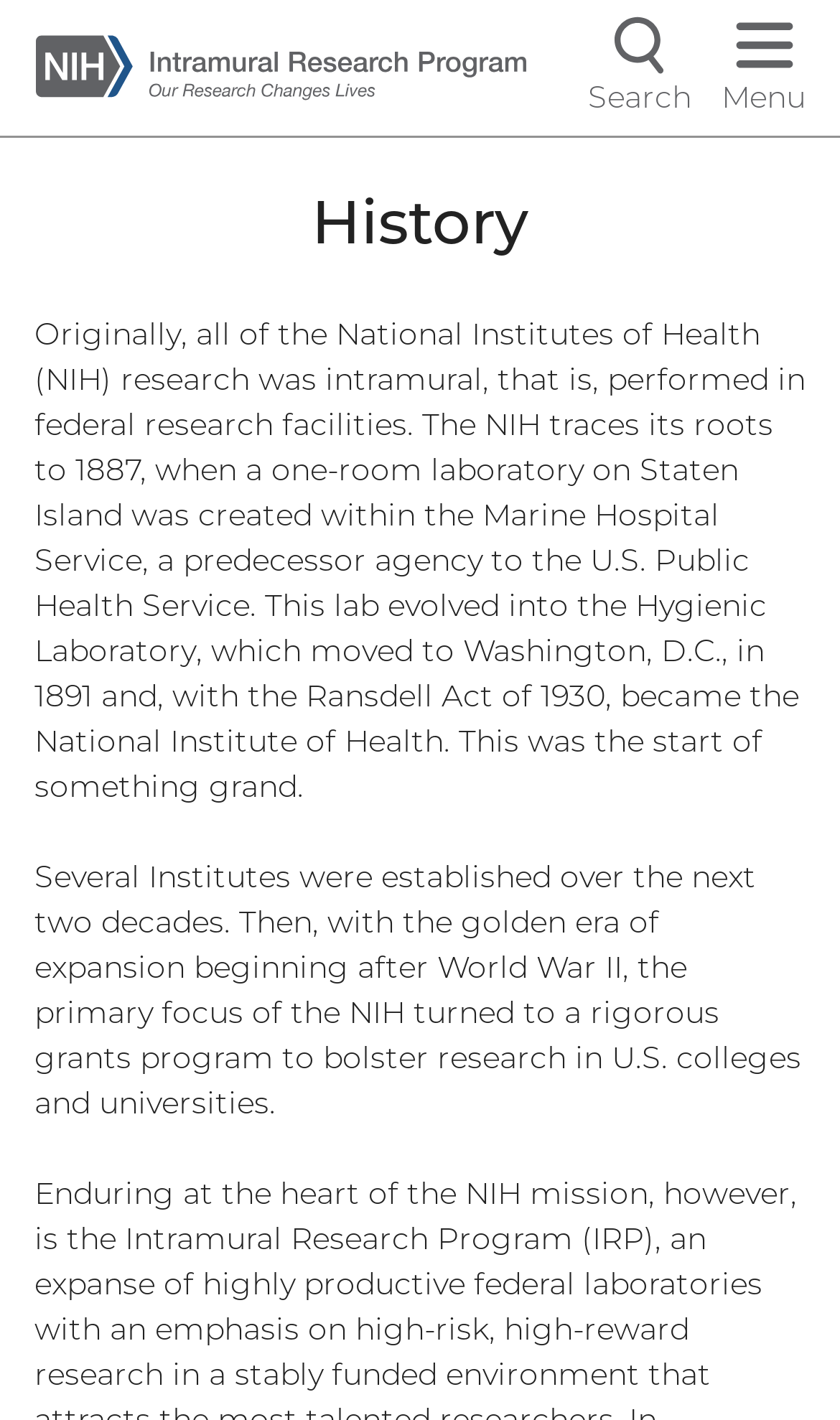Carefully examine the image and provide an in-depth answer to the question: Where did the Hygienic Laboratory move to in 1891?

The webpage states that the Hygienic Laboratory, which evolved from the one-room laboratory on Staten Island, moved to Washington, D.C. in 1891.